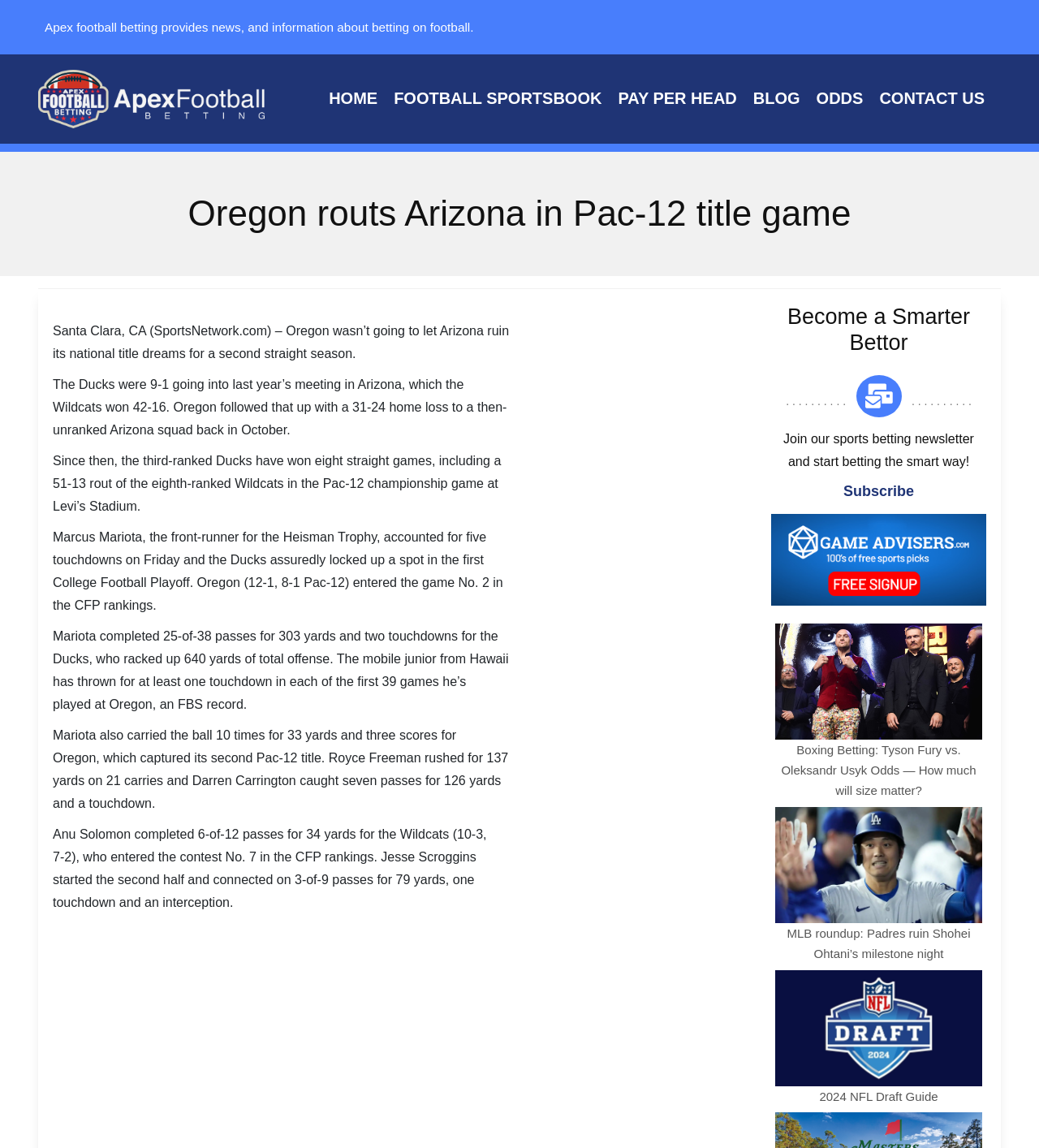Provide the bounding box coordinates for the UI element described in this sentence: "CONTACT US". The coordinates should be four float values between 0 and 1, i.e., [left, top, right, bottom].

[0.846, 0.078, 0.948, 0.093]